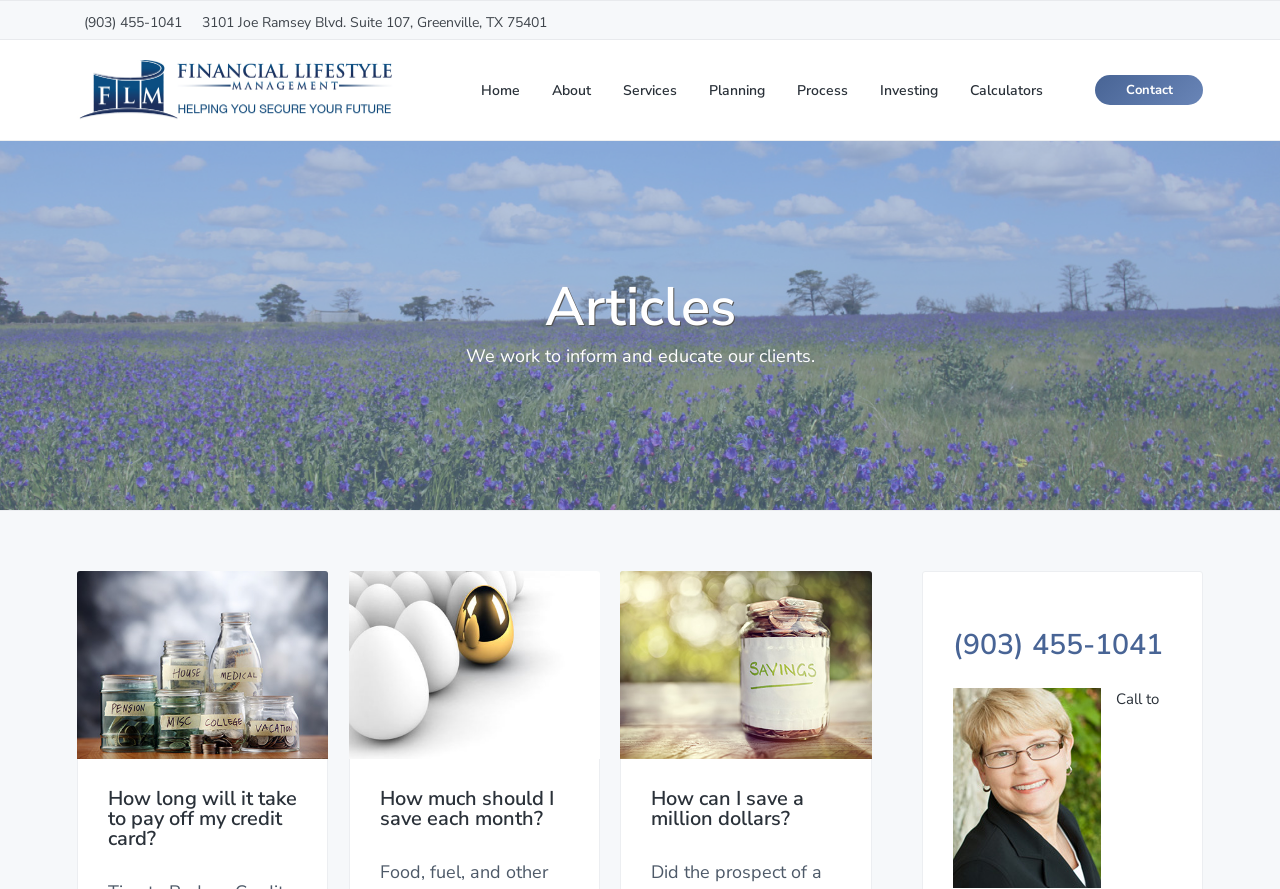How many links are there in the articles section?
Based on the image, answer the question with as much detail as possible.

I counted the links in the articles section of the webpage. There are 3 links: 'How long will it take to pay off my credit card?', 'How much should I save each month?', and 'How can I save a million dollars?'.